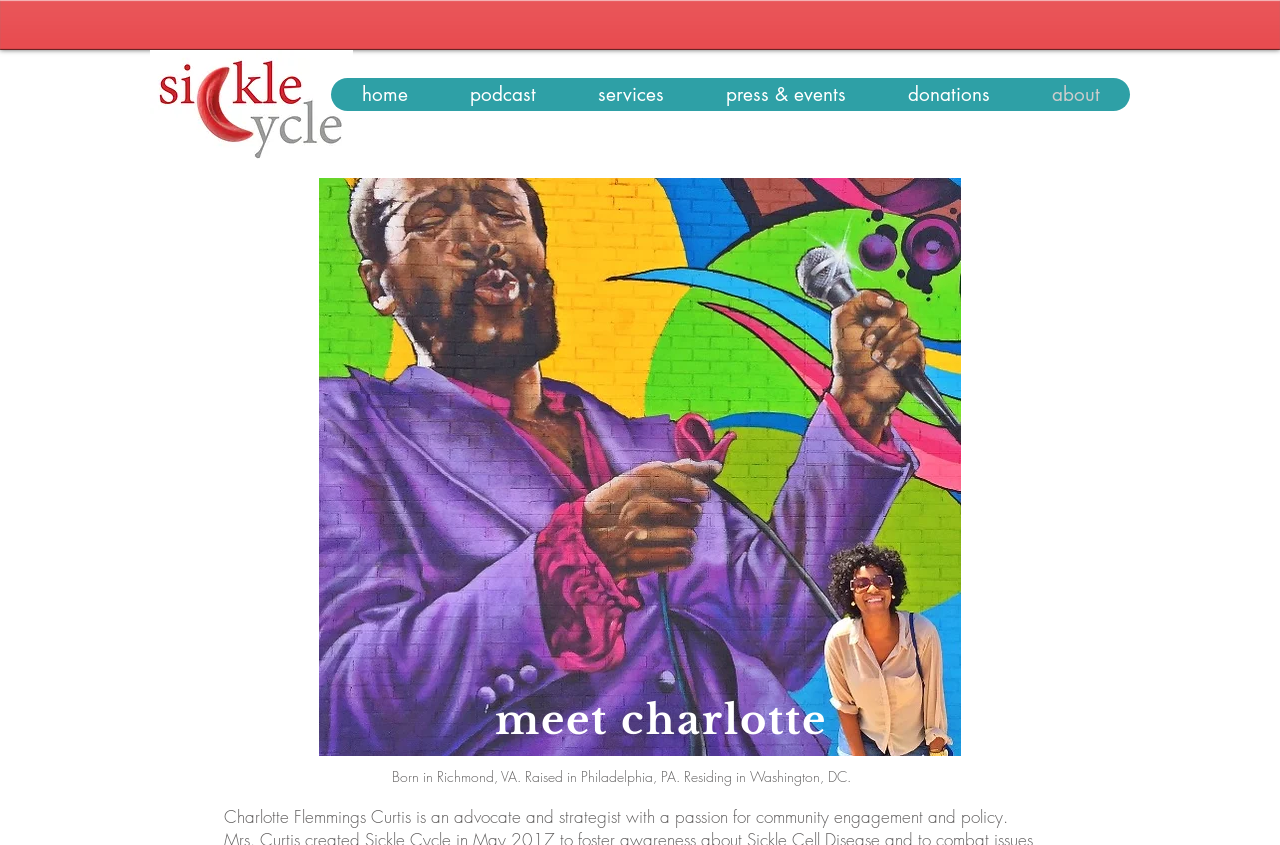What is Charlotte's current residence?
Using the image as a reference, deliver a detailed and thorough answer to the question.

I inferred this answer by reading the text description of Charlotte, which mentions that she is 'Residing in Washington, DC'.